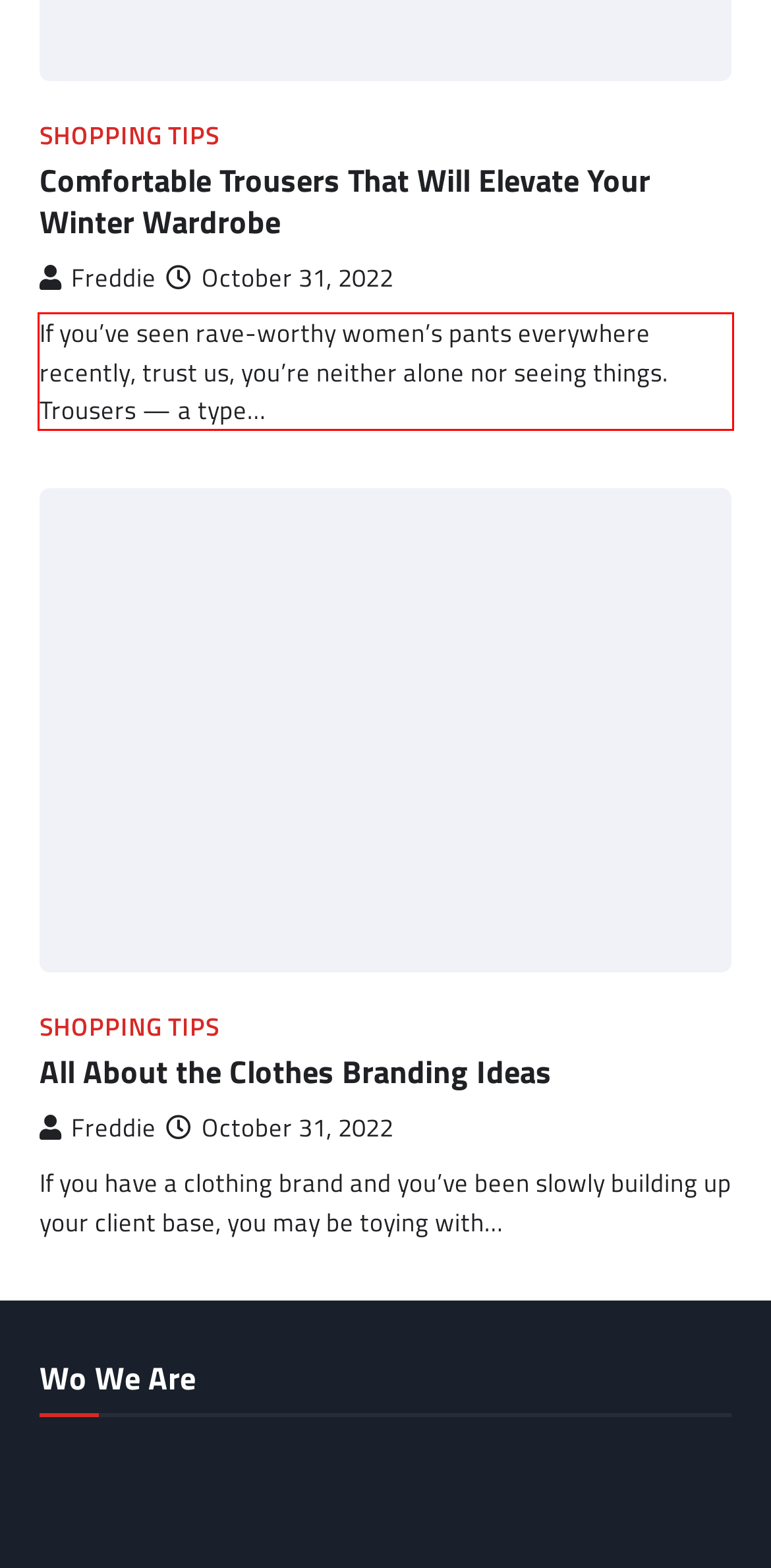Review the screenshot of the webpage and recognize the text inside the red rectangle bounding box. Provide the extracted text content.

If you’ve seen rave-worthy women’s pants everywhere recently, trust us, you’re neither alone nor seeing things. Trousers — a type…